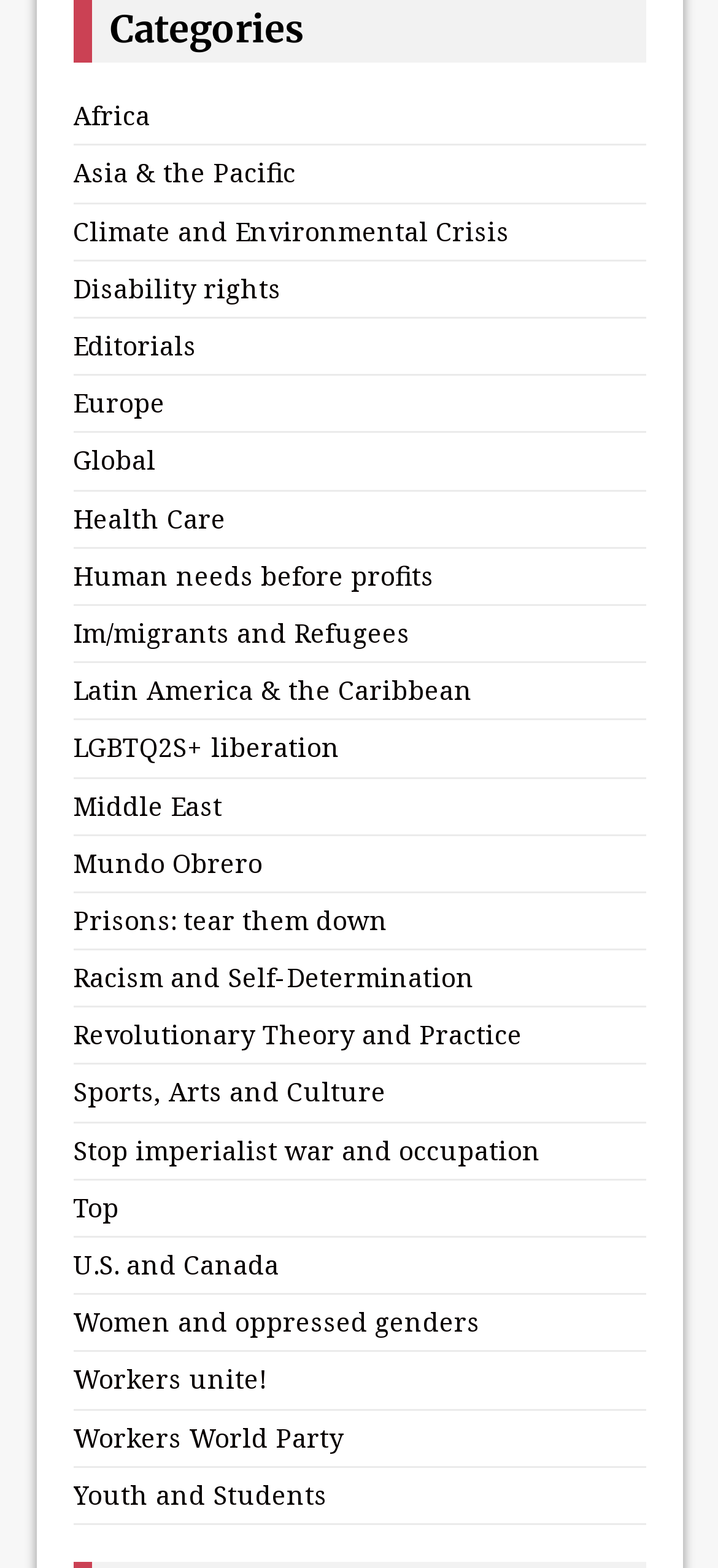Provide the bounding box coordinates for the area that should be clicked to complete the instruction: "Explore news on Latin America & the Caribbean".

[0.101, 0.429, 0.658, 0.451]